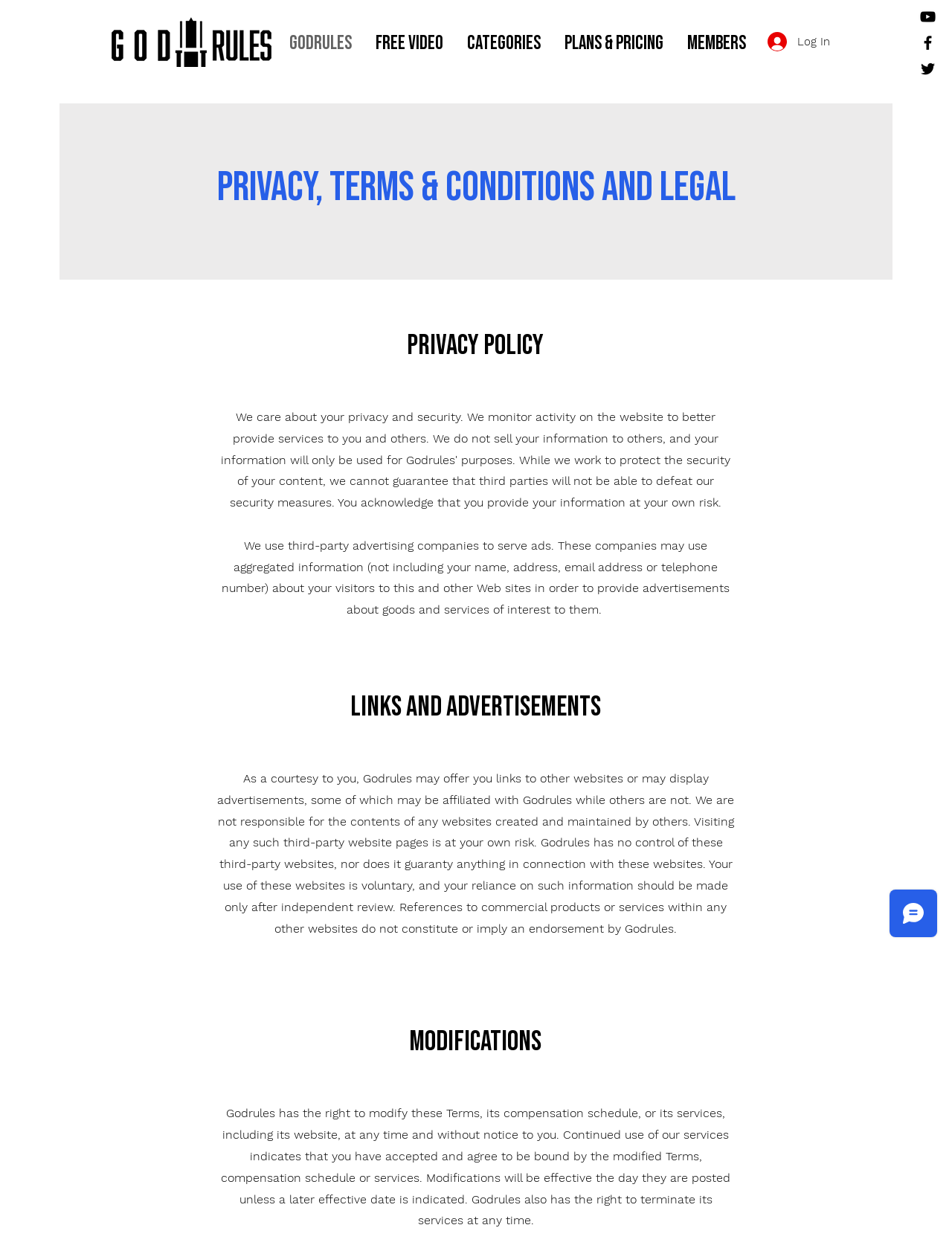Please answer the following question using a single word or phrase: 
How many social media links are available?

3